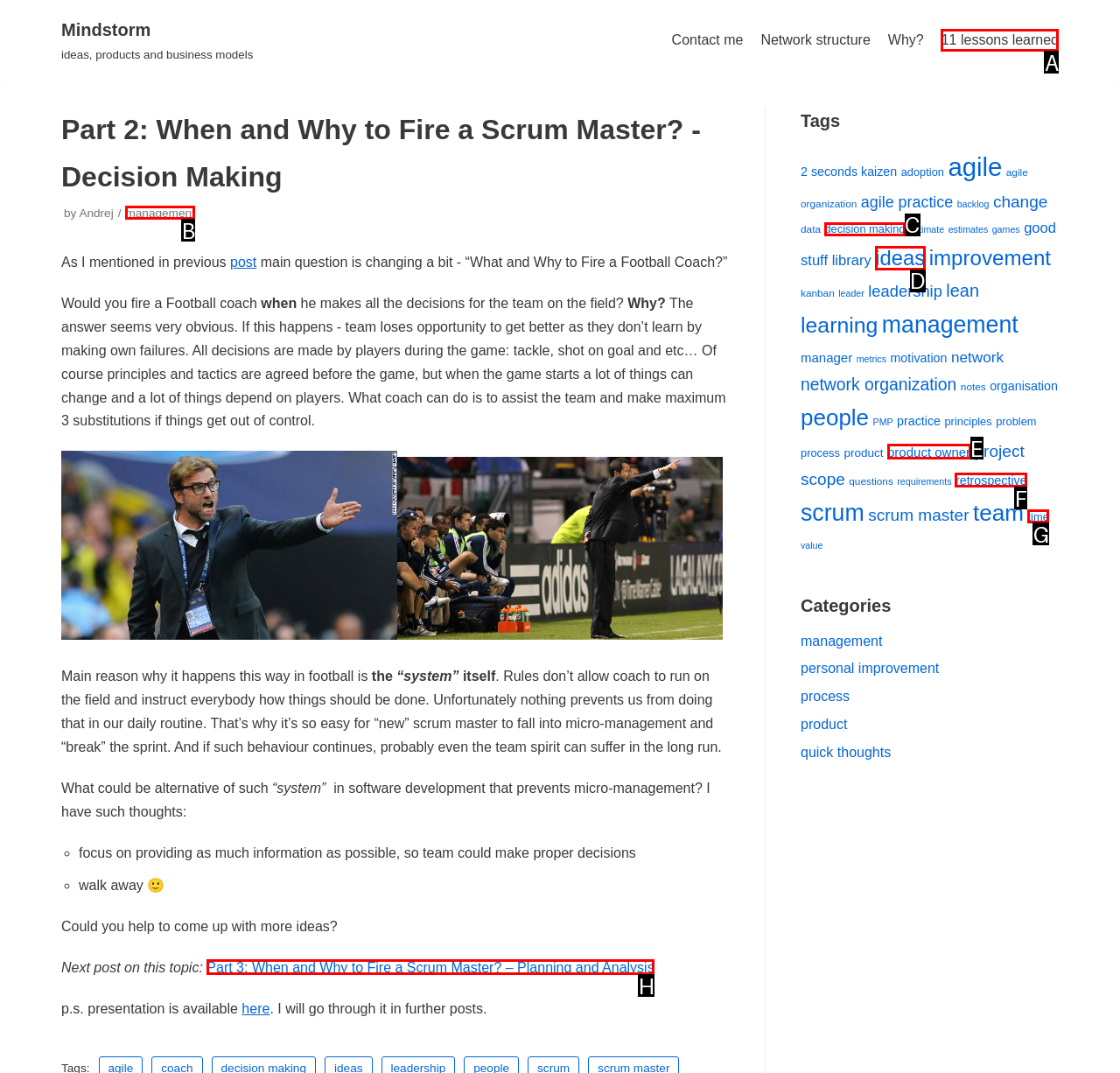Decide which UI element to click to accomplish the task: Click on the '11 lessons learned' link
Respond with the corresponding option letter.

A